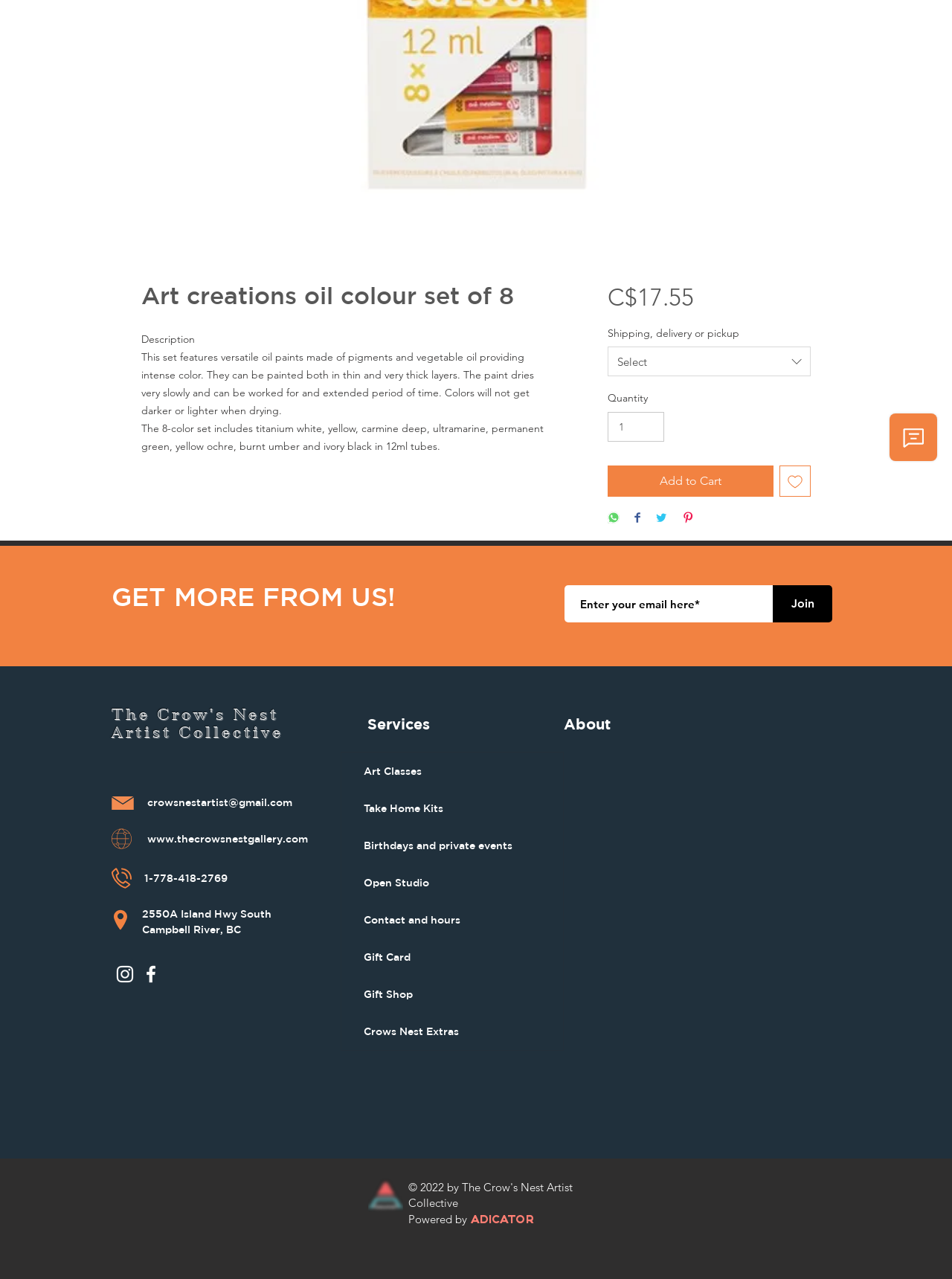From the webpage screenshot, predict the bounding box coordinates (top-left x, top-left y, bottom-right x, bottom-right y) for the UI element described here: www.thecrowsnestgallery.com

[0.155, 0.653, 0.323, 0.66]